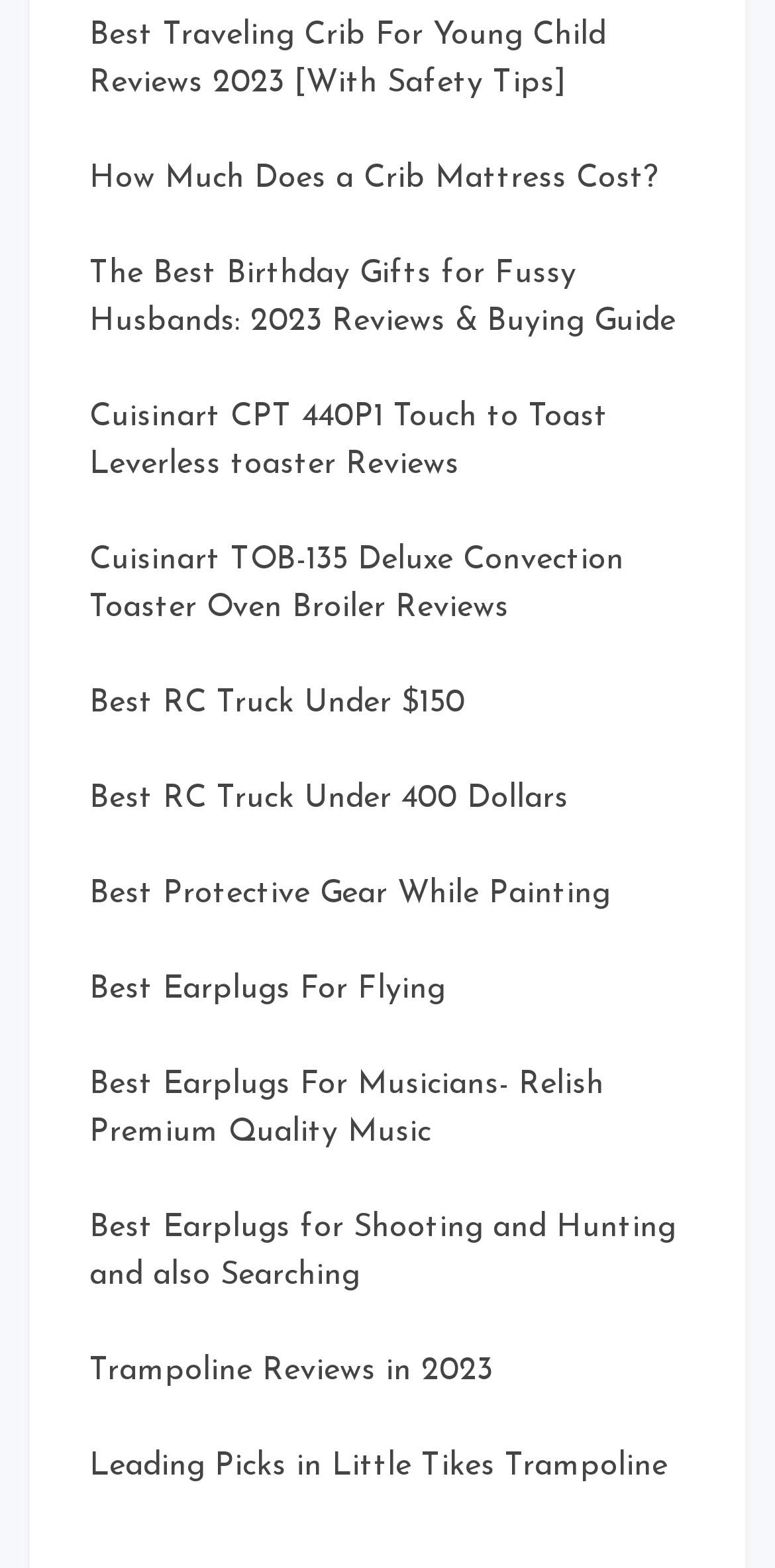What type of content is on this webpage?
Answer the question in as much detail as possible.

Based on the links provided on the webpage, it appears to be a collection of product reviews and guides, covering a wide range of topics from baby cribs to trampolines, and from earplugs to toaster ovens.